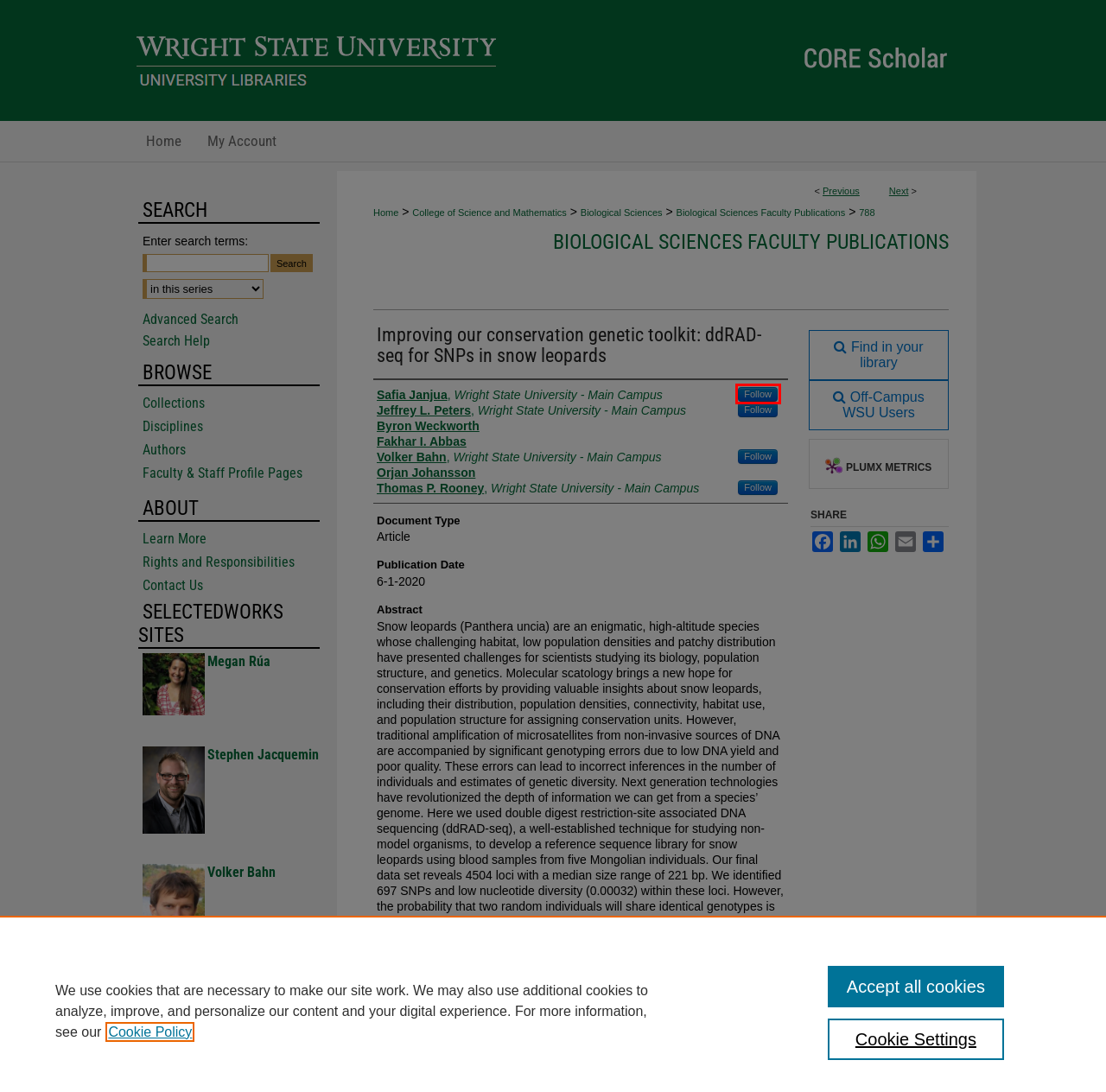You have a screenshot of a webpage with a red rectangle bounding box around an element. Identify the best matching webpage description for the new page that appears after clicking the element in the bounding box. The descriptions are:
A. Wright State University - Biological Sciences | Biological Sciences | Wright State University
B. SelectedWorks - Megan Rúa
C. Search Help | CORE Scholar - Wright State University
D. AddToAny - Share
E. Search
F. Communities | CORE Scholar - Wright State University
G. Contact | CORE Scholar - Wright State University
H. Digital Commons Network: Error

H